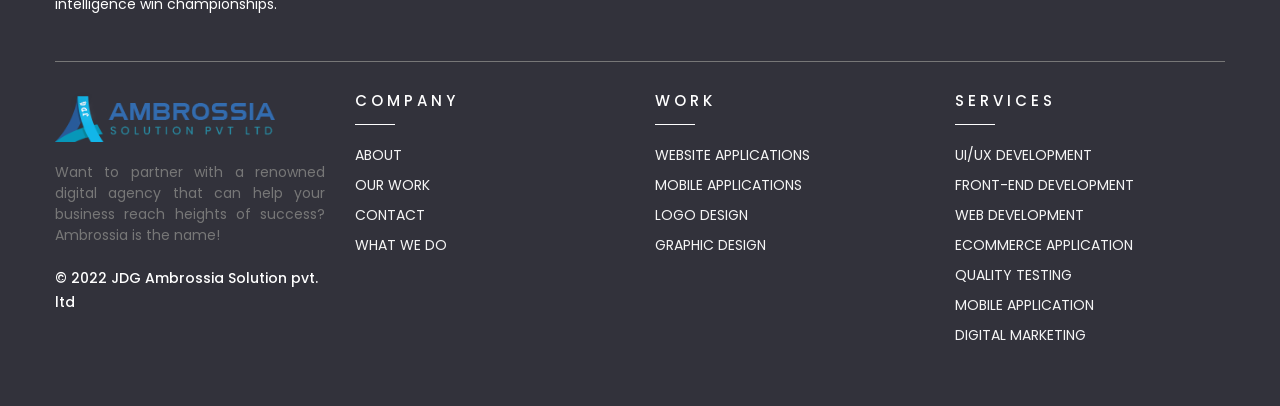What is the name of the digital agency?
Answer the question with a thorough and detailed explanation.

The name of the digital agency is mentioned in the StaticText element with the text 'Want to partner with a renowned digital agency that can help your business reach heights of success? Ambrossia is the name!' which is located at the top of the webpage.